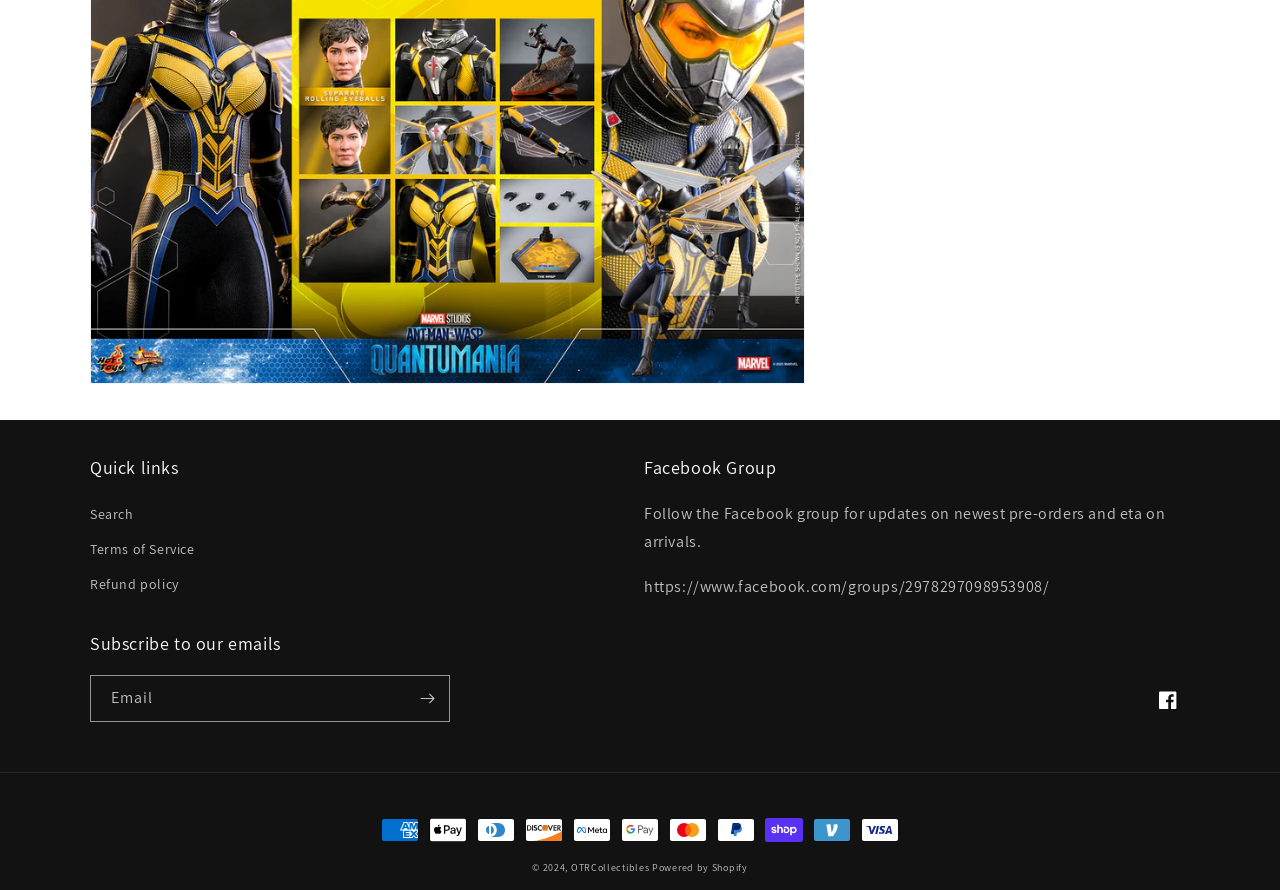Identify the bounding box coordinates of the region I need to click to complete this instruction: "Subscribe to our emails".

[0.07, 0.71, 0.5, 0.736]